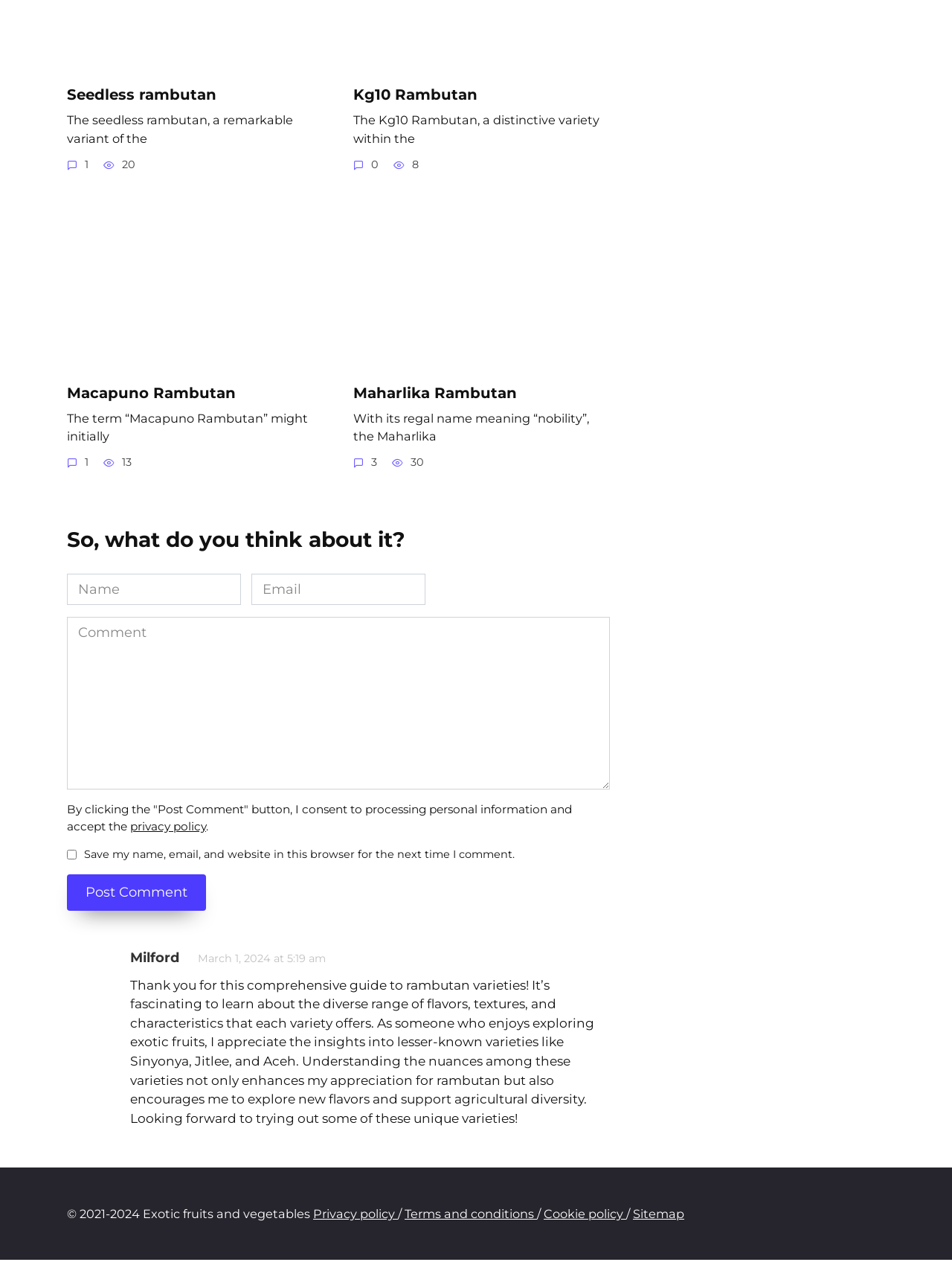What is the name of the fruit discussed on this webpage?
Refer to the image and give a detailed response to the question.

Based on the webpage content, I can see that the webpage is discussing different varieties of a fruit, and the name of the fruit is mentioned as 'Rambutan' in multiple places.